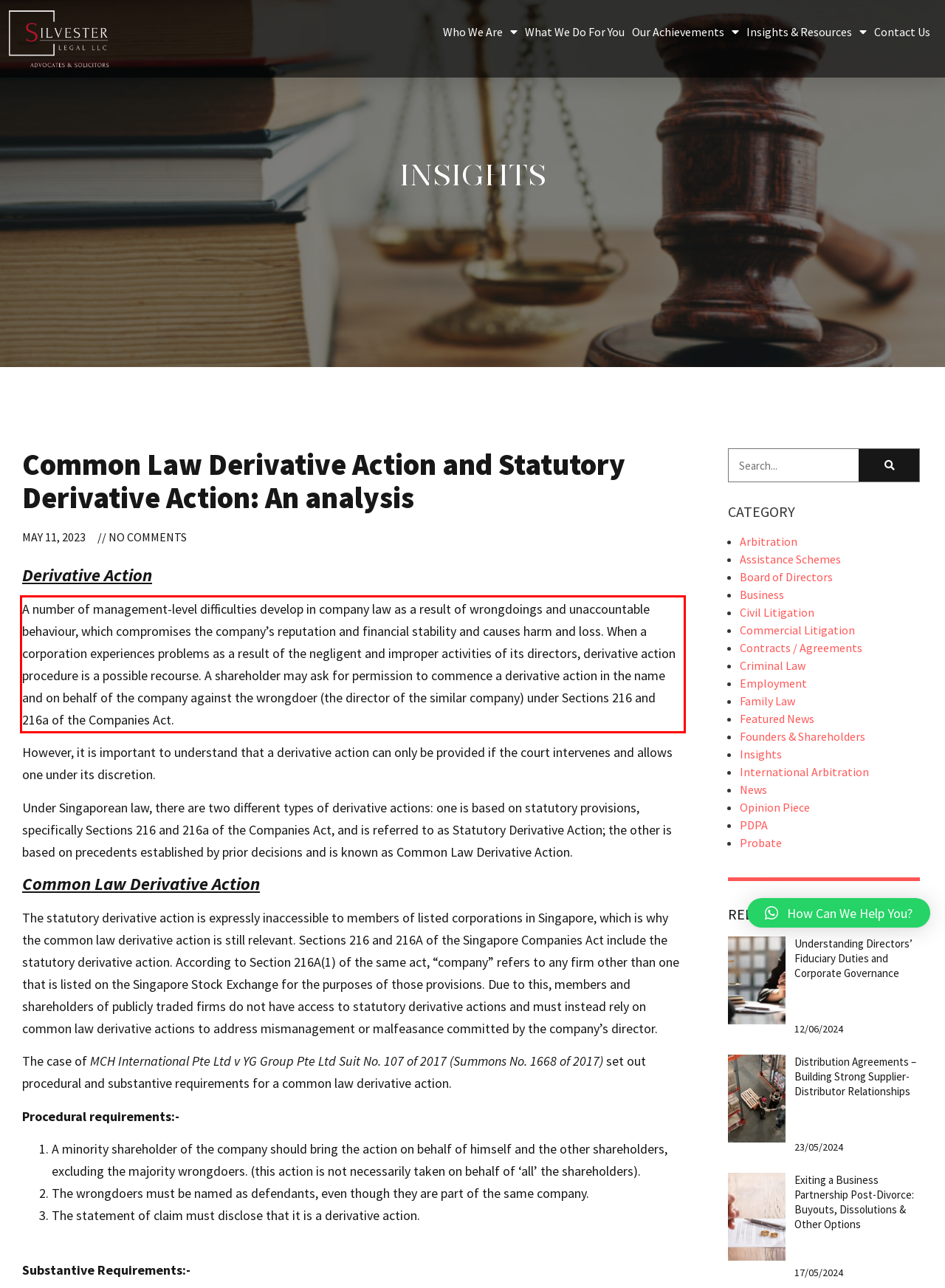Please examine the webpage screenshot containing a red bounding box and use OCR to recognize and output the text inside the red bounding box.

A number of management-level difficulties develop in company law as a result of wrongdoings and unaccountable behaviour, which compromises the company’s reputation and financial stability and causes harm and loss. When a corporation experiences problems as a result of the negligent and improper activities of its directors, derivative action procedure is a possible recourse. A shareholder may ask for permission to commence a derivative action in the name and on behalf of the company against the wrongdoer (the director of the similar company) under Sections 216 and 216a of the Companies Act.